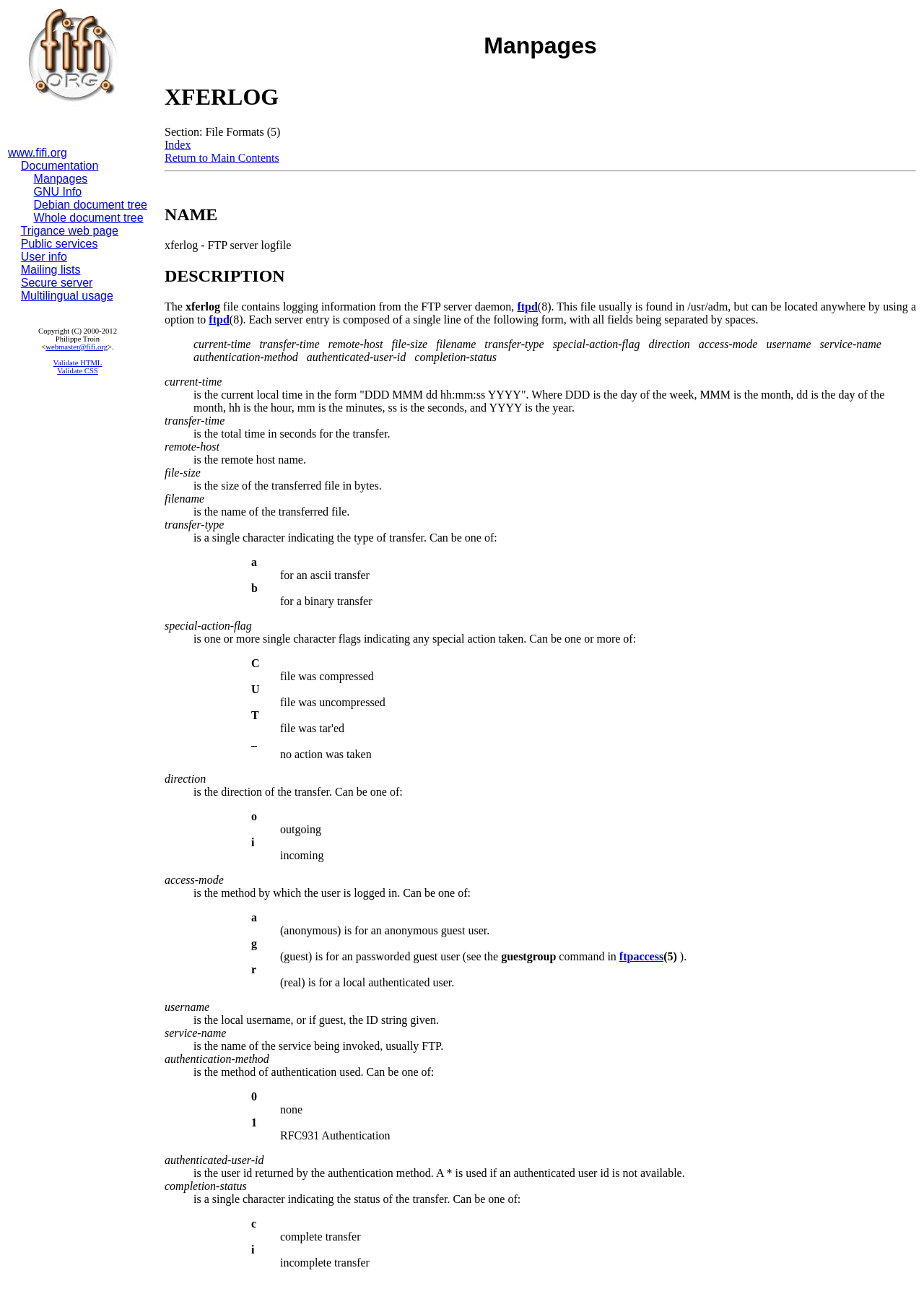Please identify the bounding box coordinates of the area that needs to be clicked to fulfill the following instruction: "Go to the 'GNU Info' page."

[0.036, 0.143, 0.088, 0.152]